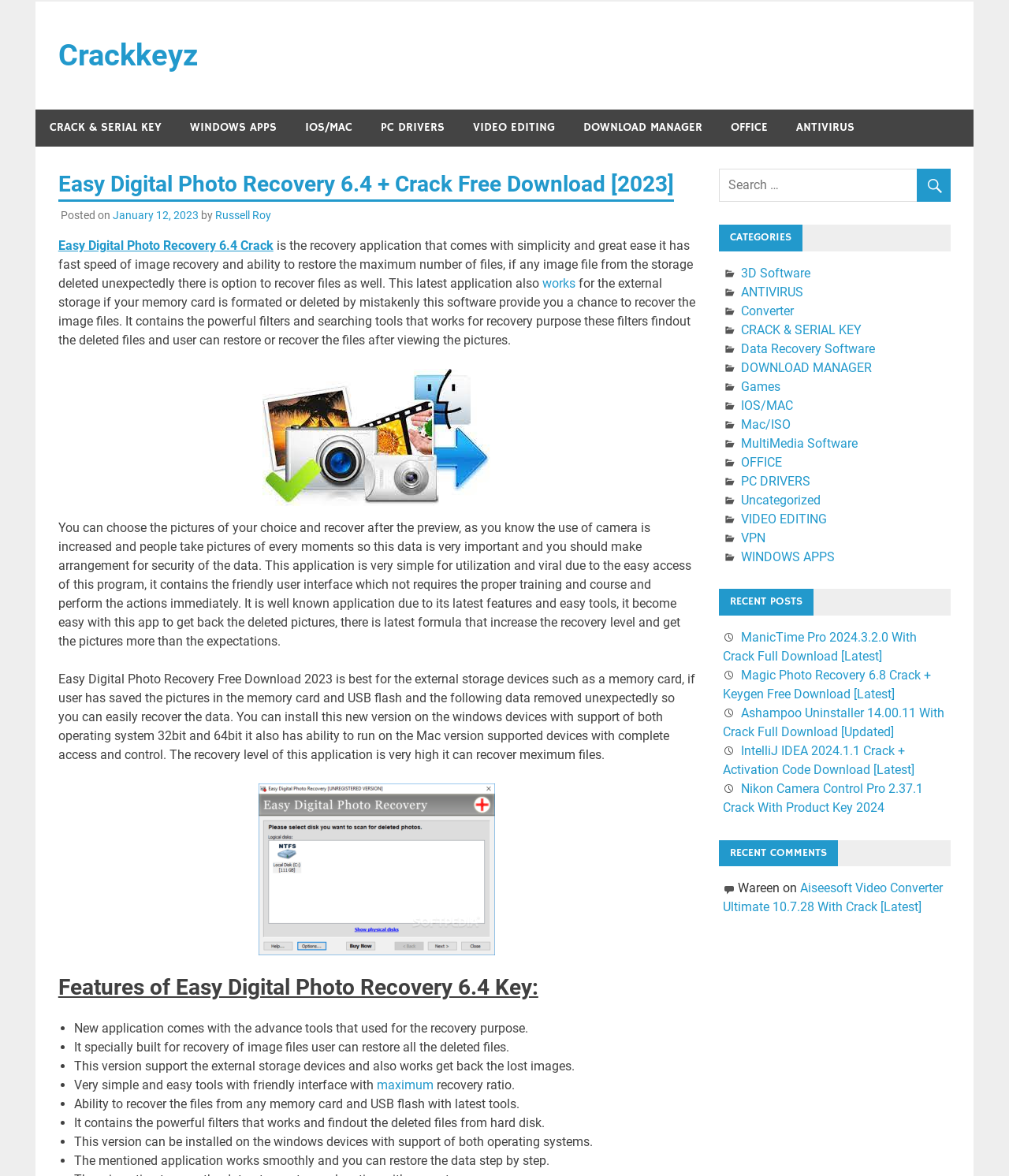What type of devices does the software support?
Use the image to give a comprehensive and detailed response to the question.

I determined the answer by reading the text 'You can install this new version on the windows devices with support of both operating system 32bit and 64bit it also has ability to run on the Mac version supported devices with complete access and control.' This indicates that the software supports both Windows and Mac devices.